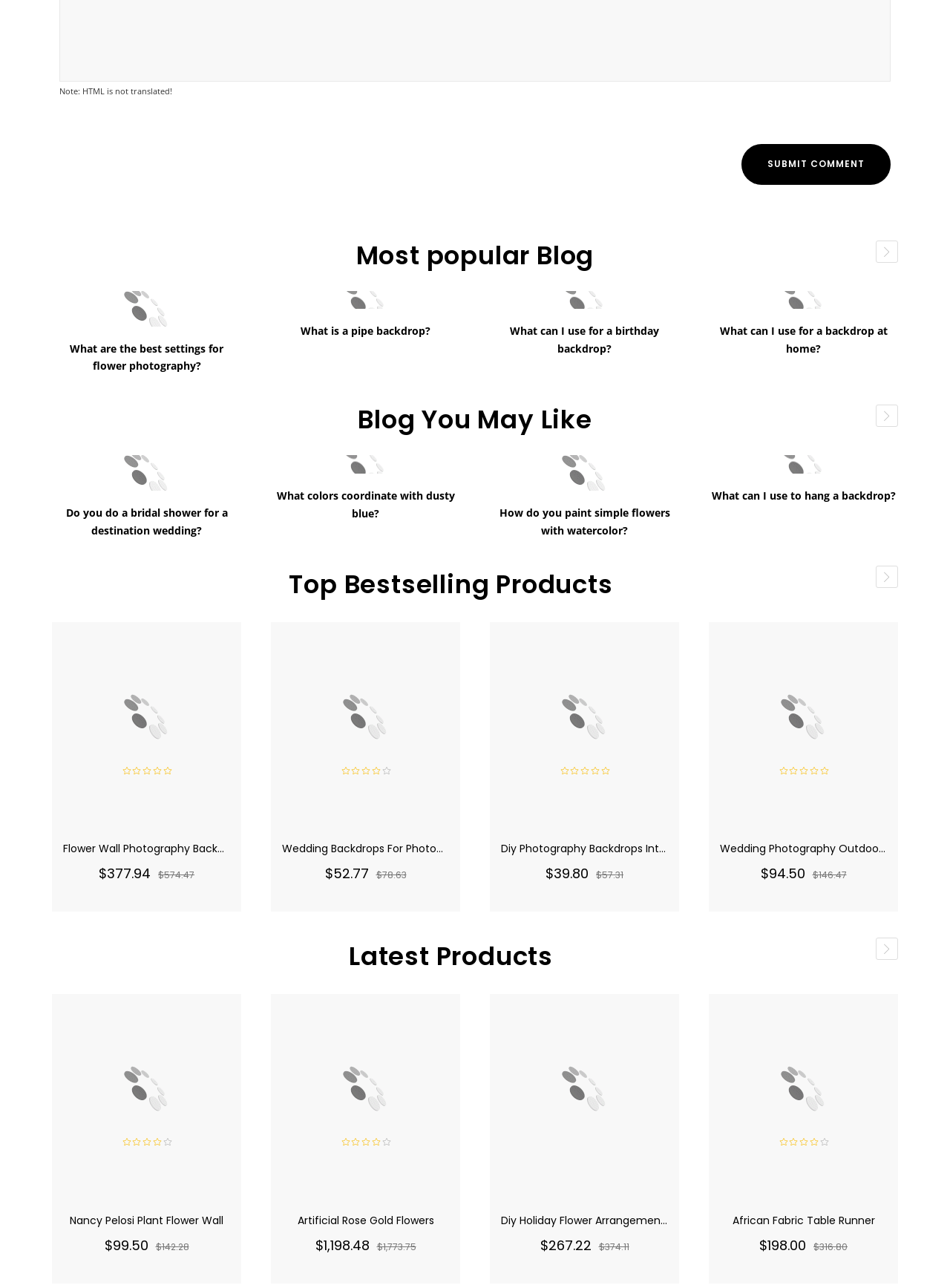Can you pinpoint the bounding box coordinates for the clickable element required for this instruction: "Explore the 'Nancy Pelosi Plant Flower Wall' product"? The coordinates should be four float numbers between 0 and 1, i.e., [left, top, right, bottom].

[0.086, 0.795, 0.223, 0.895]